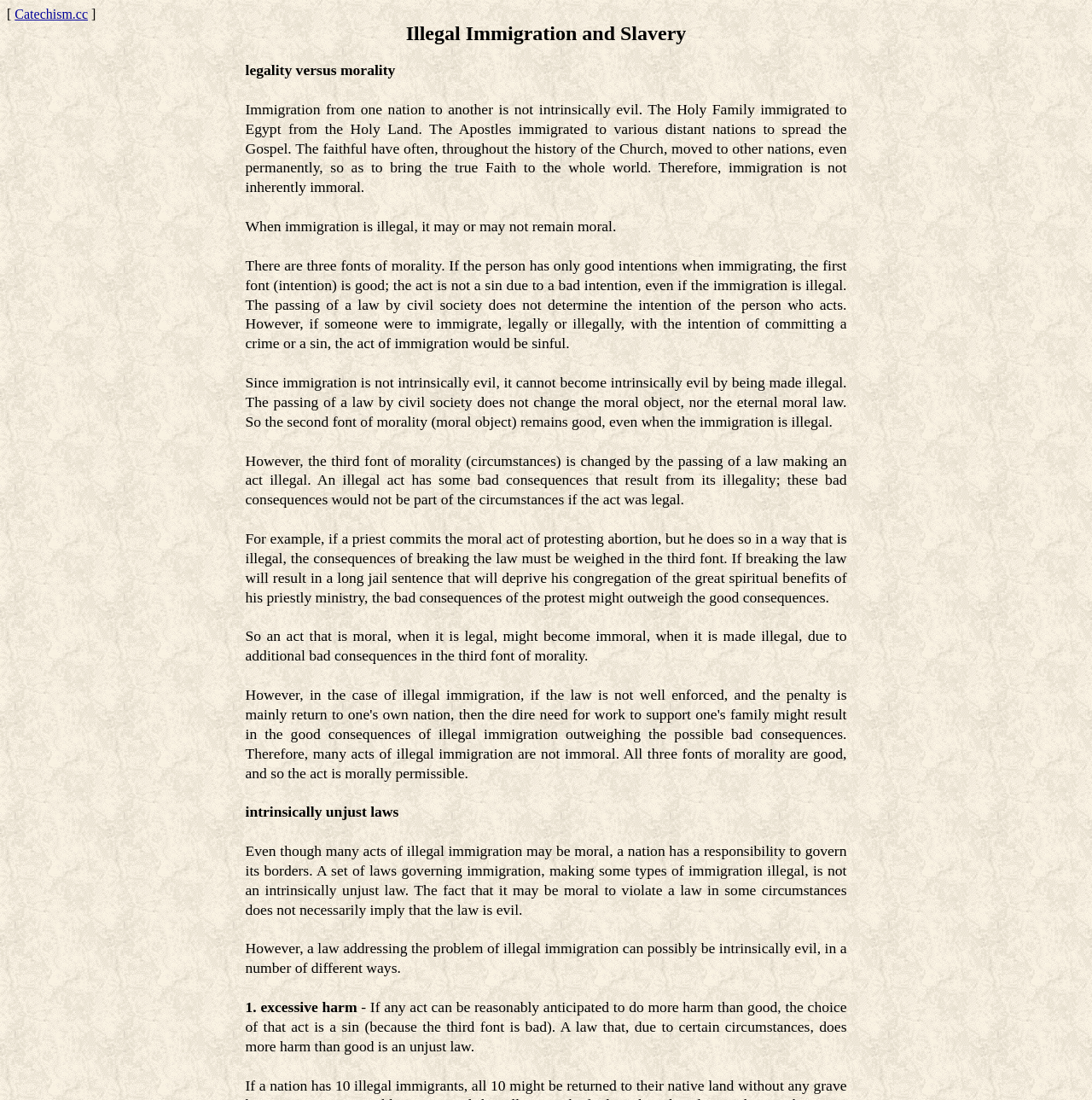What is the main topic of this webpage?
Identify the answer in the screenshot and reply with a single word or phrase.

Illegal Immigration and Slavery